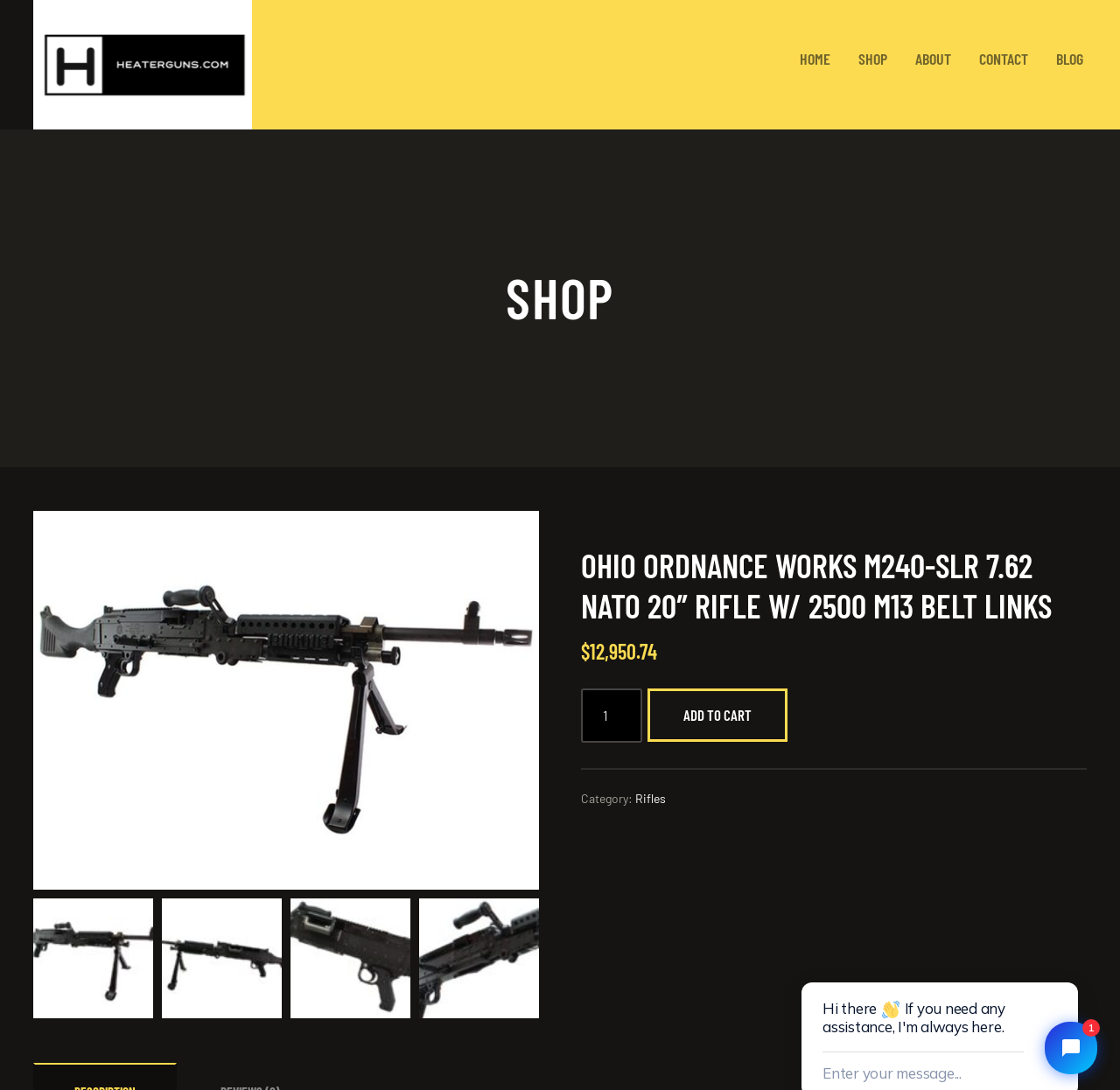Provide the bounding box coordinates of the HTML element described as: "Contact". The bounding box coordinates should be four float numbers between 0 and 1, i.e., [left, top, right, bottom].

[0.861, 0.0, 0.93, 0.108]